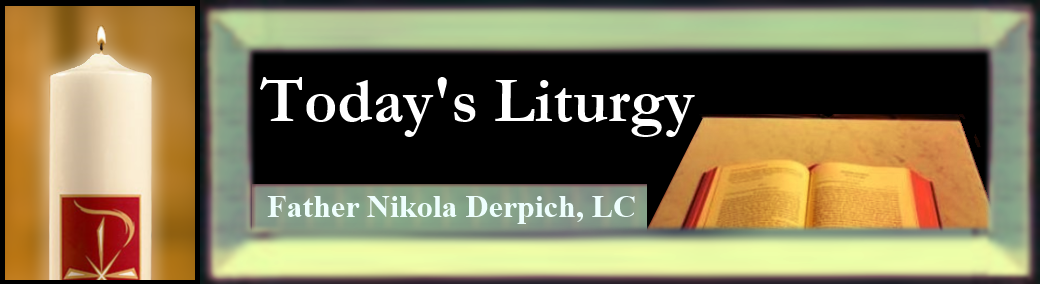What is the title of the content?
Provide an in-depth and detailed explanation in response to the question.

The bold, black text in the center of the image prominently displays the title 'Today's Liturgy', indicating the focus of the content.